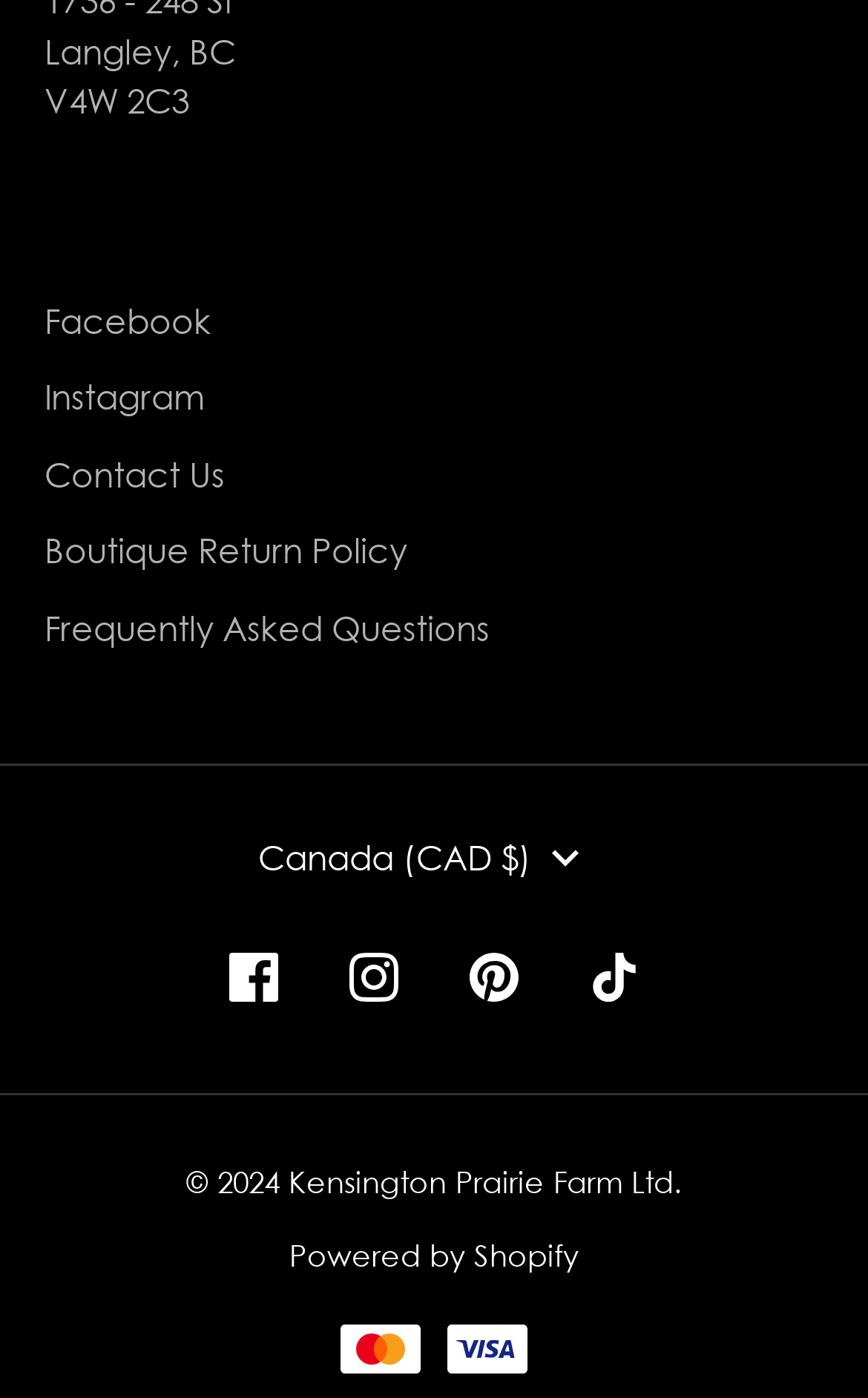Can you specify the bounding box coordinates of the area that needs to be clicked to fulfill the following instruction: "Select Canada (CAD $) as currency"?

[0.297, 0.596, 0.703, 0.632]